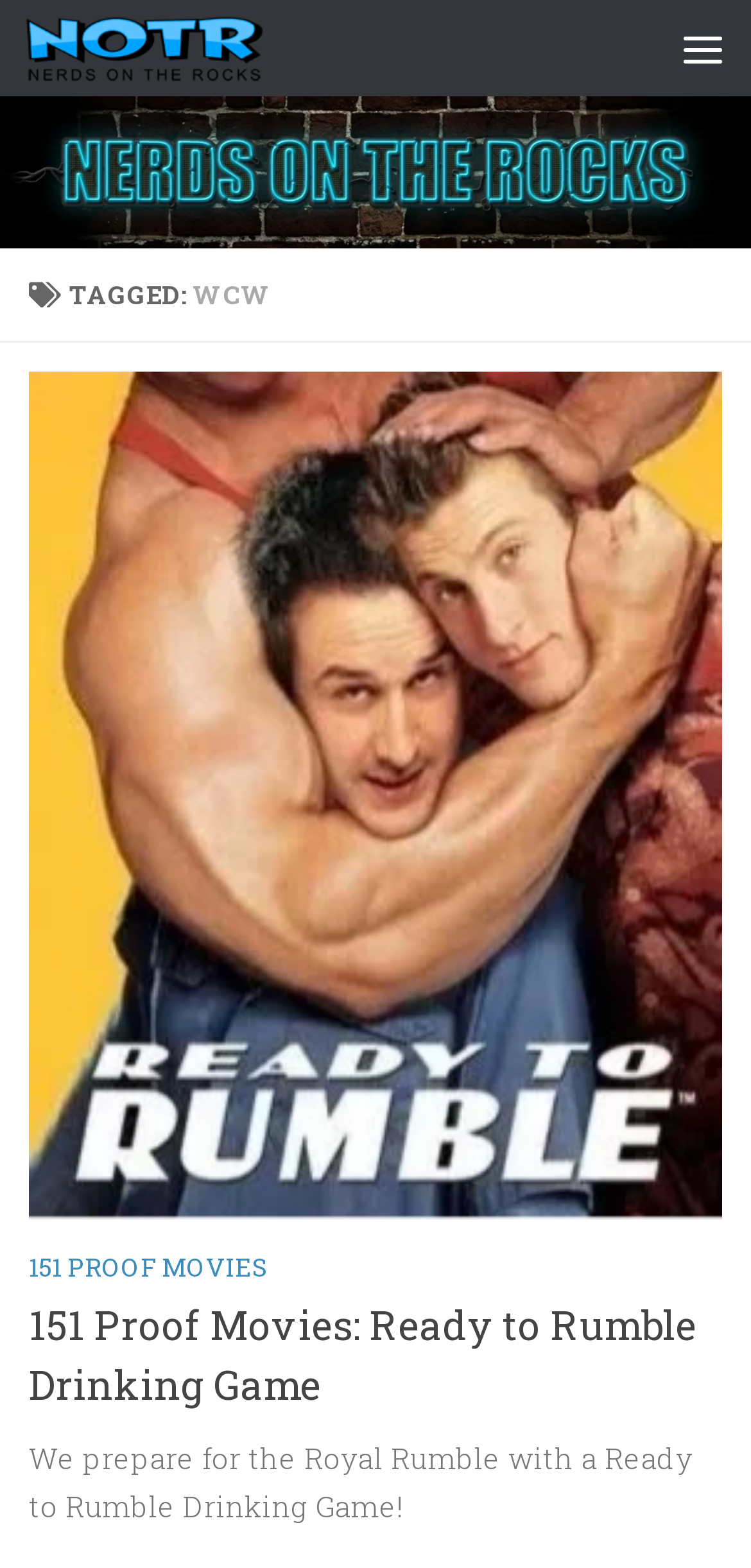Respond to the following question with a brief word or phrase:
Where is the menu button located?

Top right